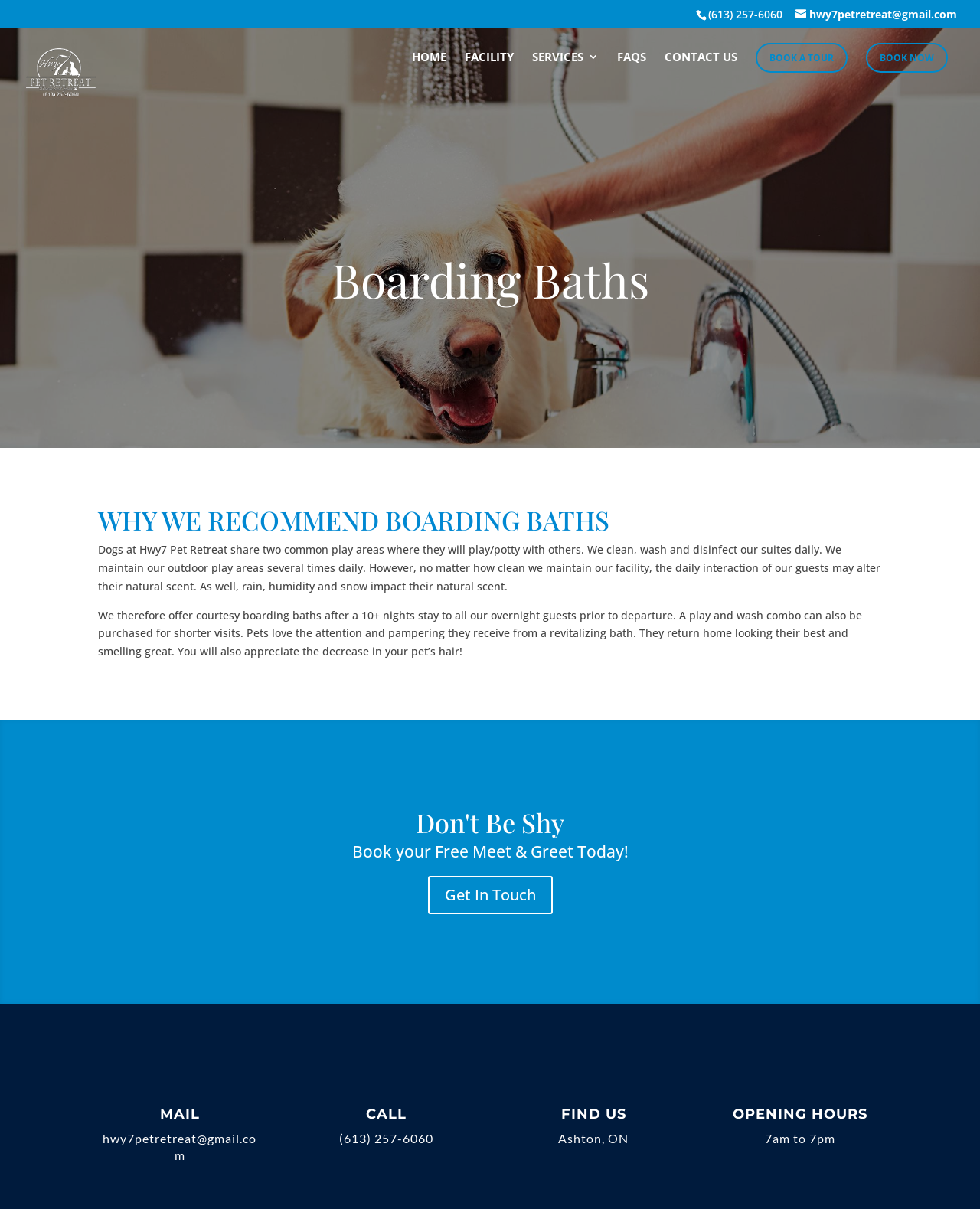What is the email address of Hwy 7 Pet Retreat?
Based on the content of the image, thoroughly explain and answer the question.

I found the email address by looking at the contact information section of the webpage, where it is displayed as a static text element.